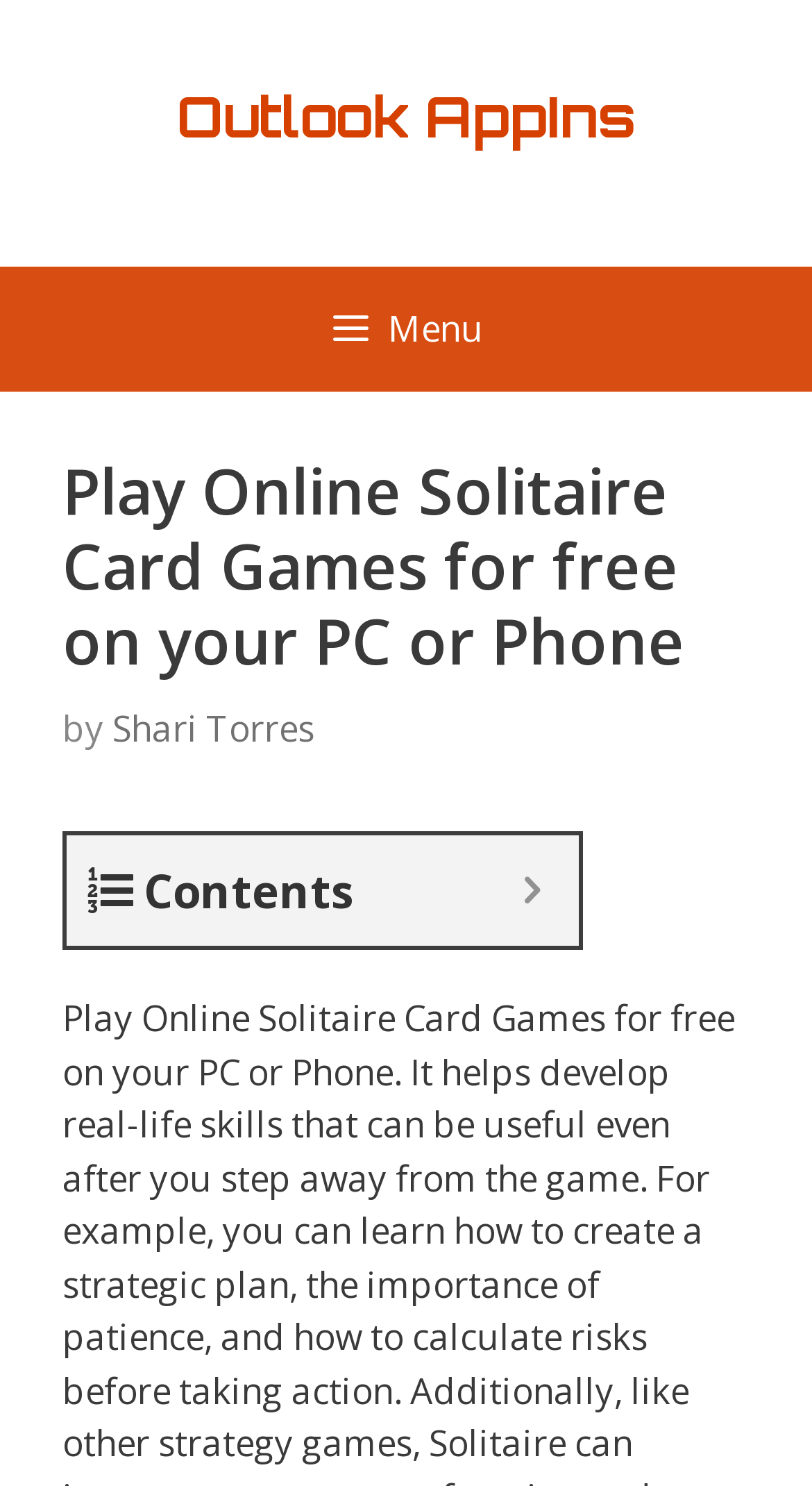What is the name of the section below the header?
Using the image as a reference, give an elaborate response to the question.

I found a heading element with the text 'Contents' below the header section, which suggests that this is the name of the section.